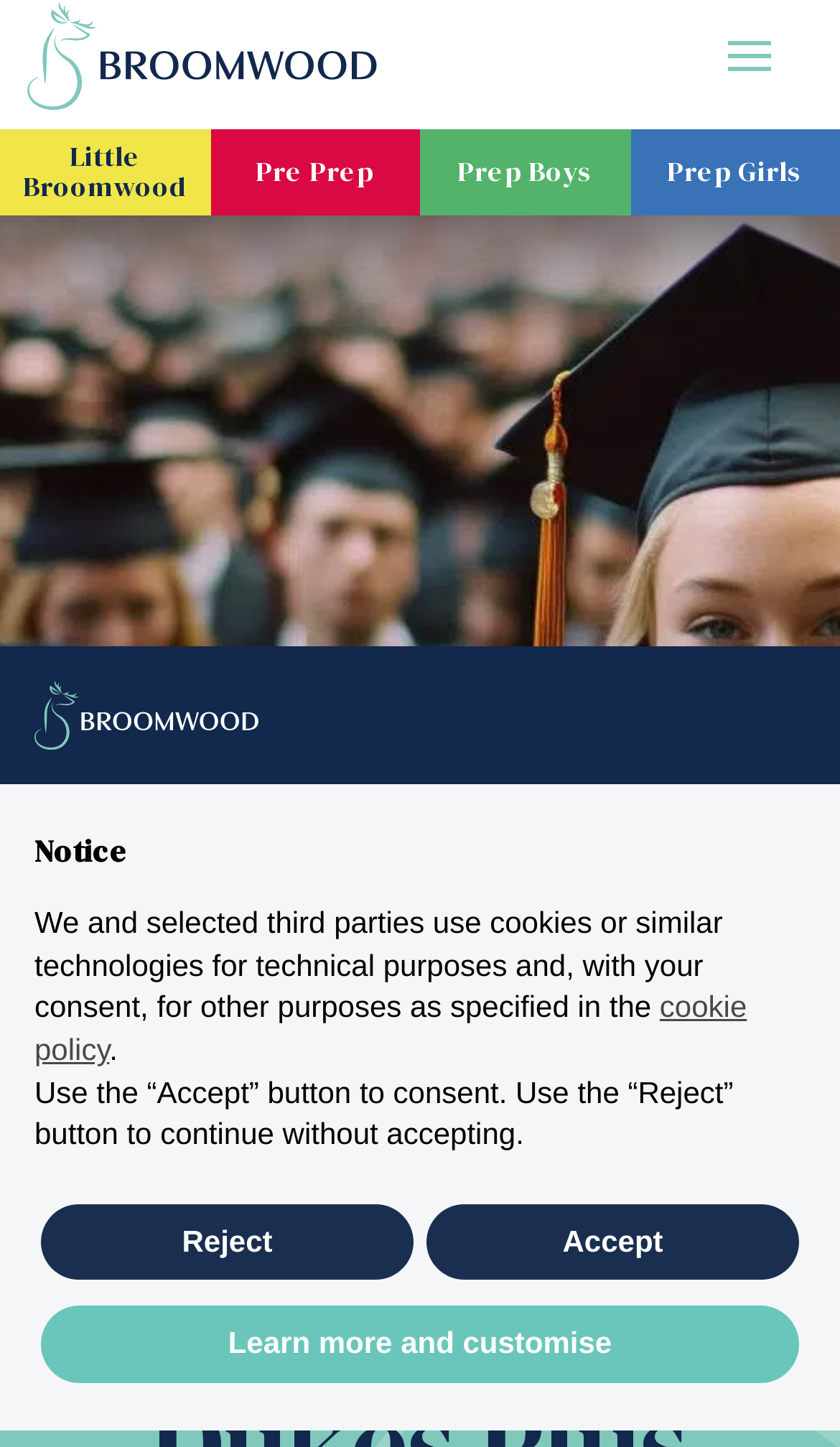What is the name of the university application support provider?
Answer the question with a detailed and thorough explanation.

The name of the university application support provider can be found in the logo link at the top left corner of the webpage, which is 'Dukes Plus - Broomwood'.